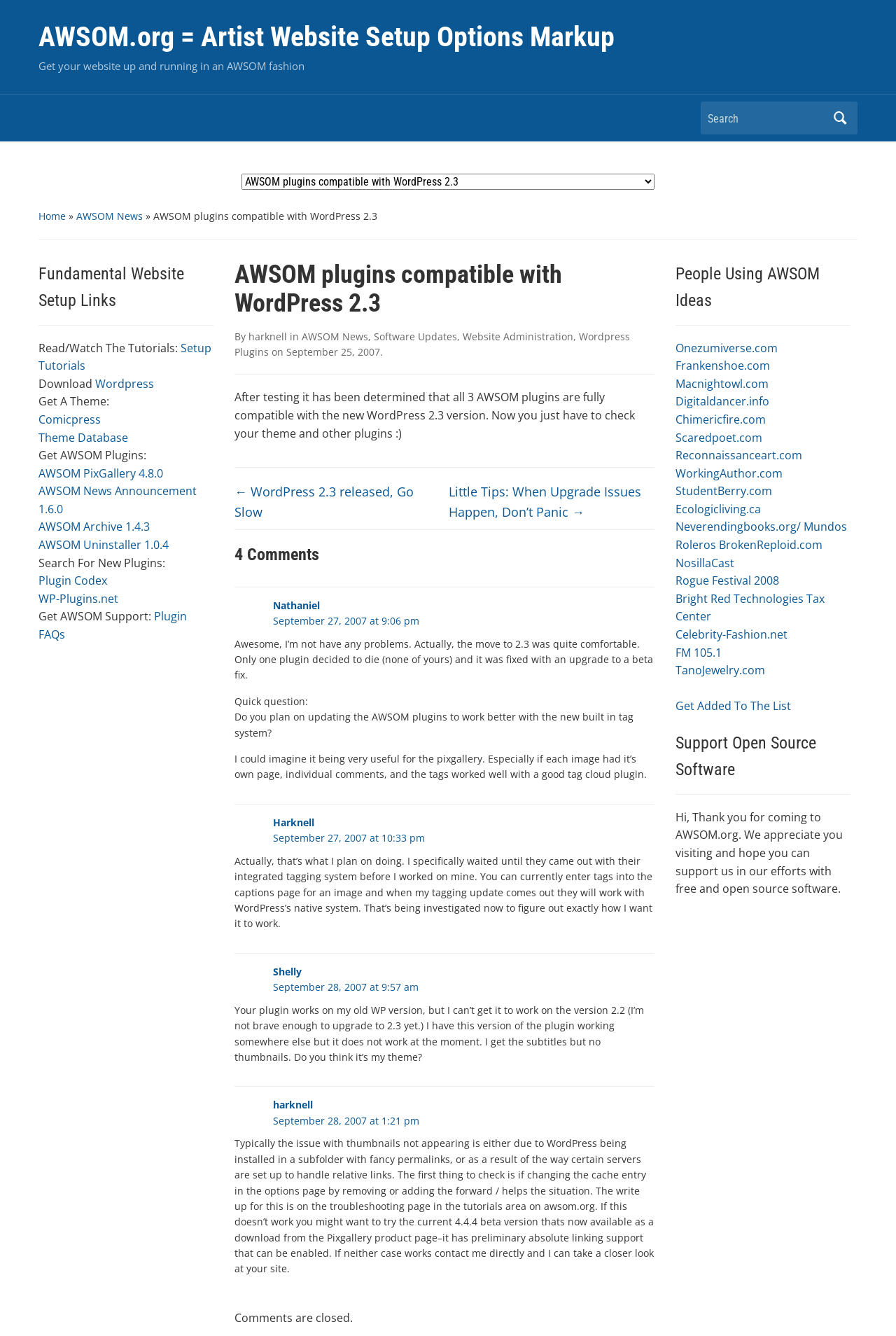Locate the bounding box coordinates of the element's region that should be clicked to carry out the following instruction: "Search for plugins". The coordinates need to be four float numbers between 0 and 1, i.e., [left, top, right, bottom].

[0.782, 0.078, 0.923, 0.099]